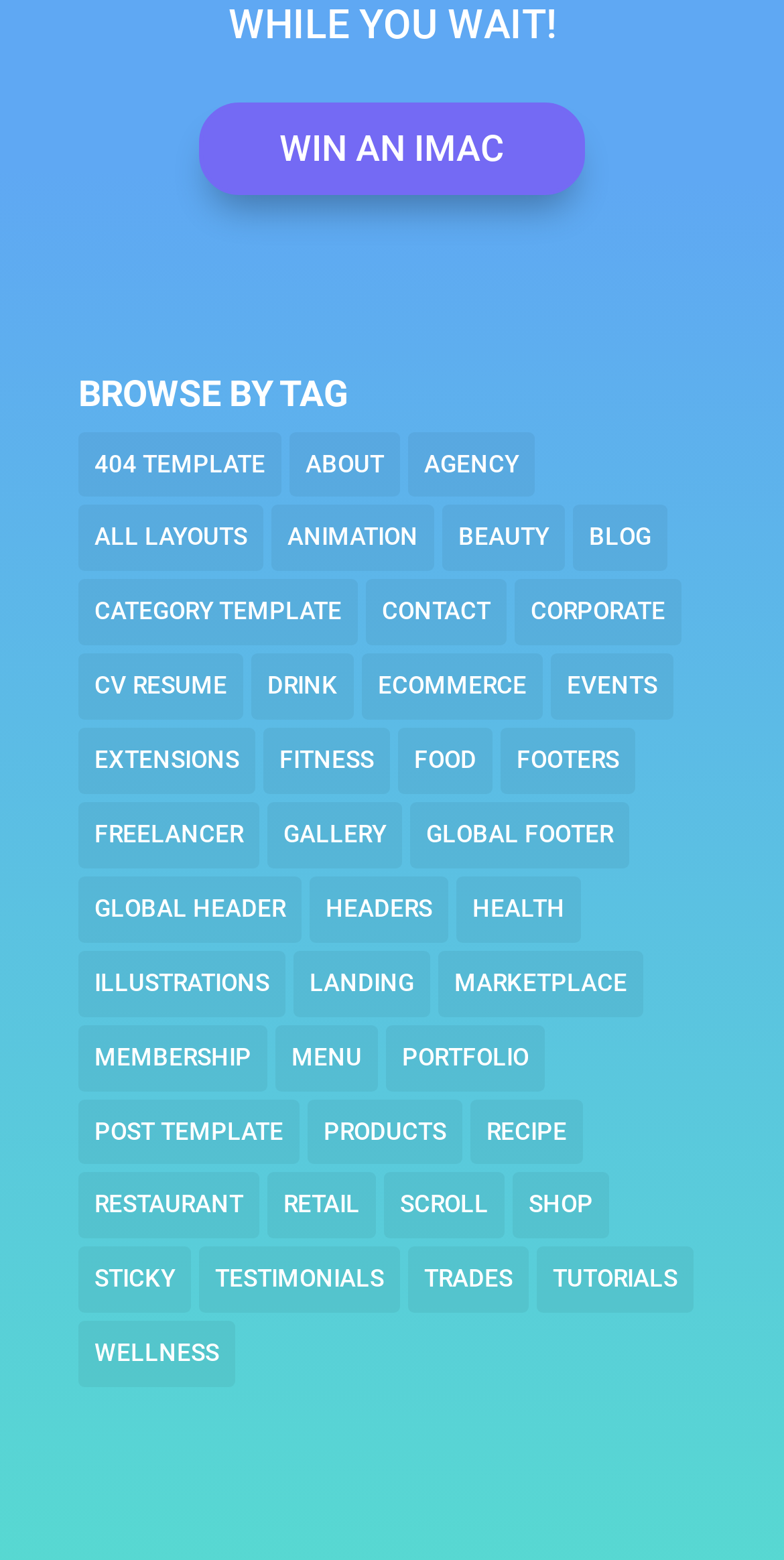What is the category with the most items?
Using the information from the image, give a concise answer in one word or a short phrase.

Scroll